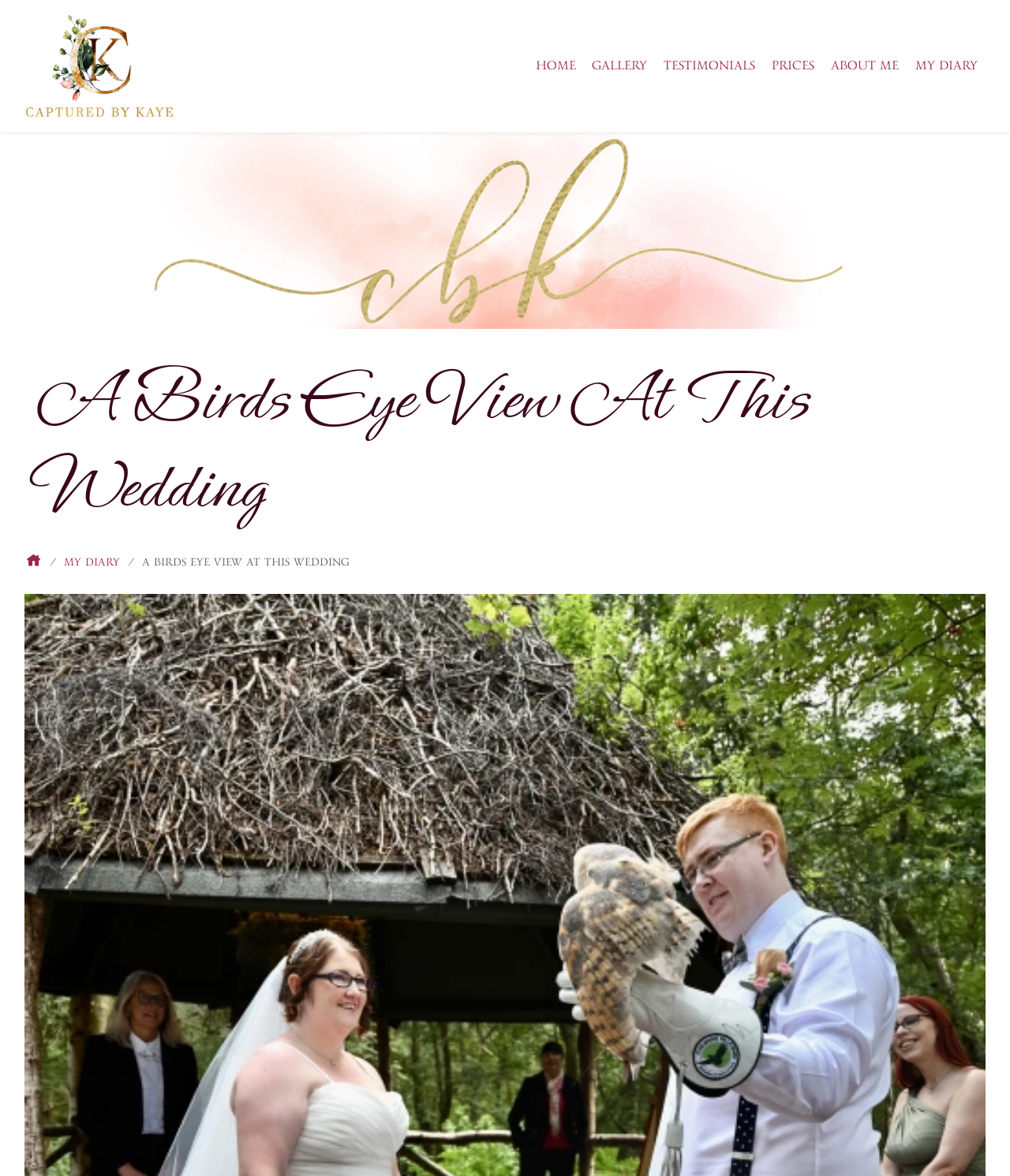What type of photography does Kaye specialize in?
Could you answer the question in a detailed manner, providing as much information as possible?

Based on the webpage, Kaye specializes in wedding and family photography, as there is no other type of photography mentioned on the webpage.